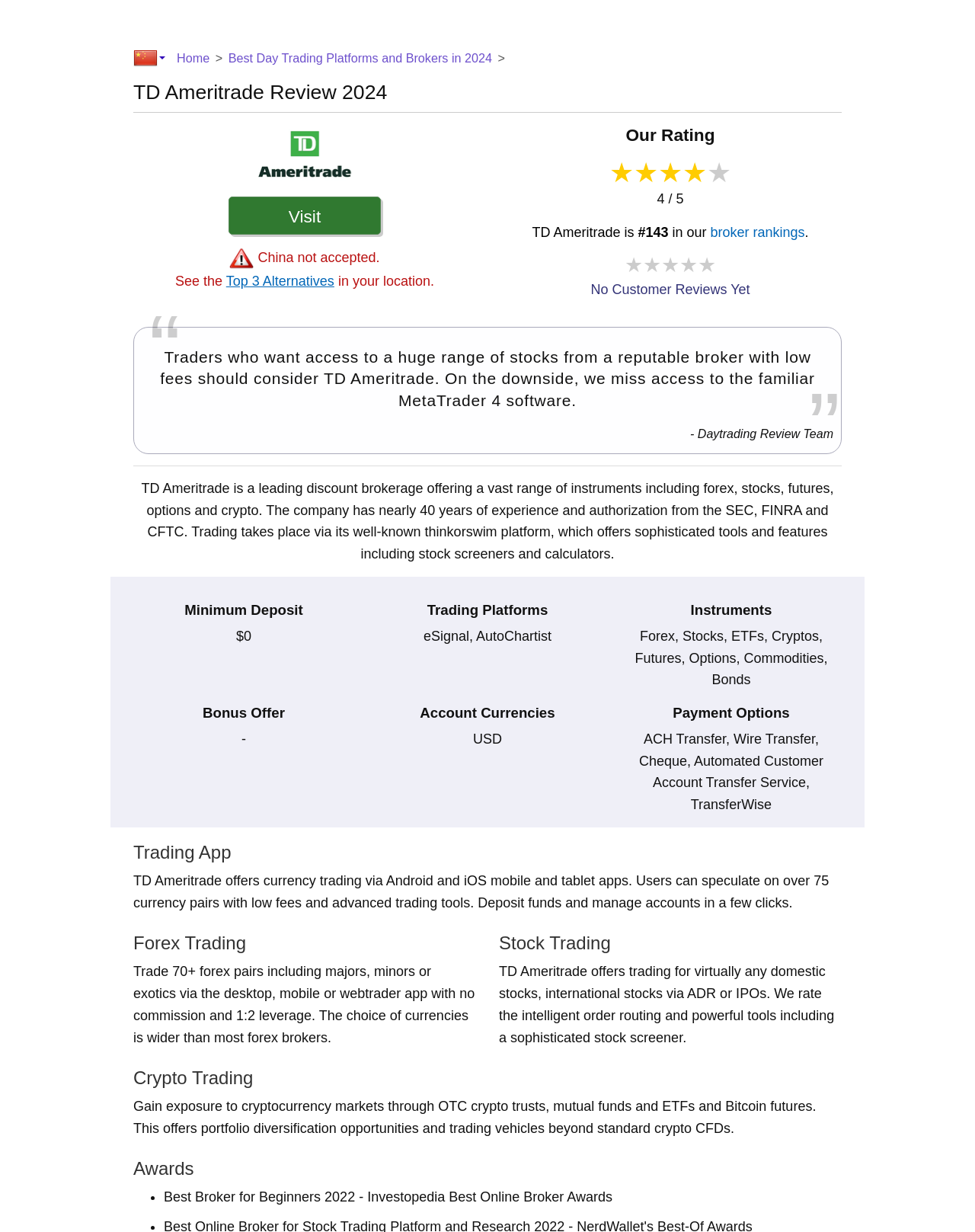What is the main topic of this webpage?
Provide a well-explained and detailed answer to the question.

Based on the webpage content, it appears to be a review of TD Ameritrade, a trading platform, as it provides a comparison table with other brokers and discusses its features.